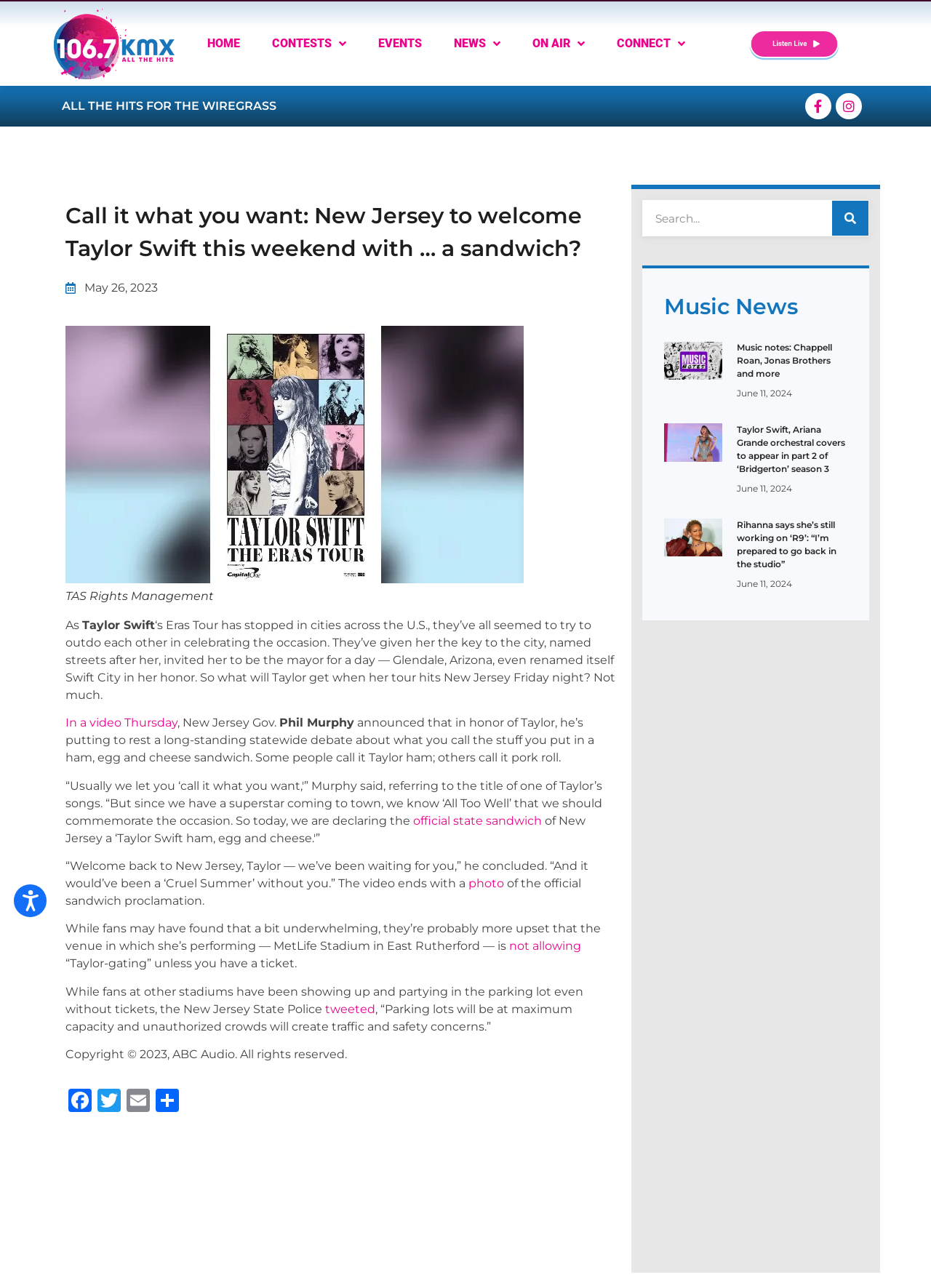Please specify the bounding box coordinates of the area that should be clicked to accomplish the following instruction: "Click on the 'HOME' link". The coordinates should consist of four float numbers between 0 and 1, i.e., [left, top, right, bottom].

[0.209, 0.021, 0.271, 0.047]